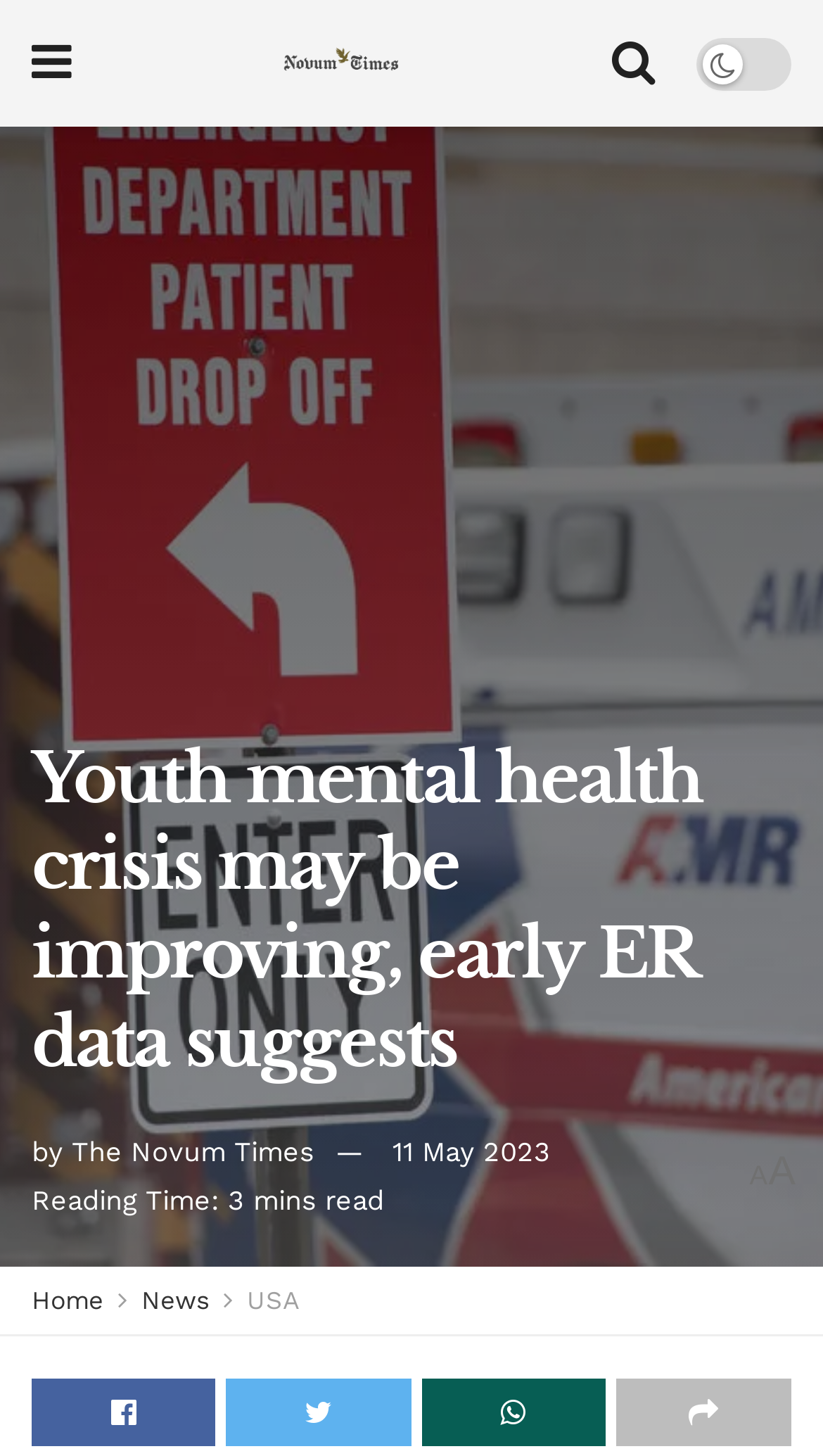Please identify and generate the text content of the webpage's main heading.

Youth mental health crisis may be improving, early ER data suggests